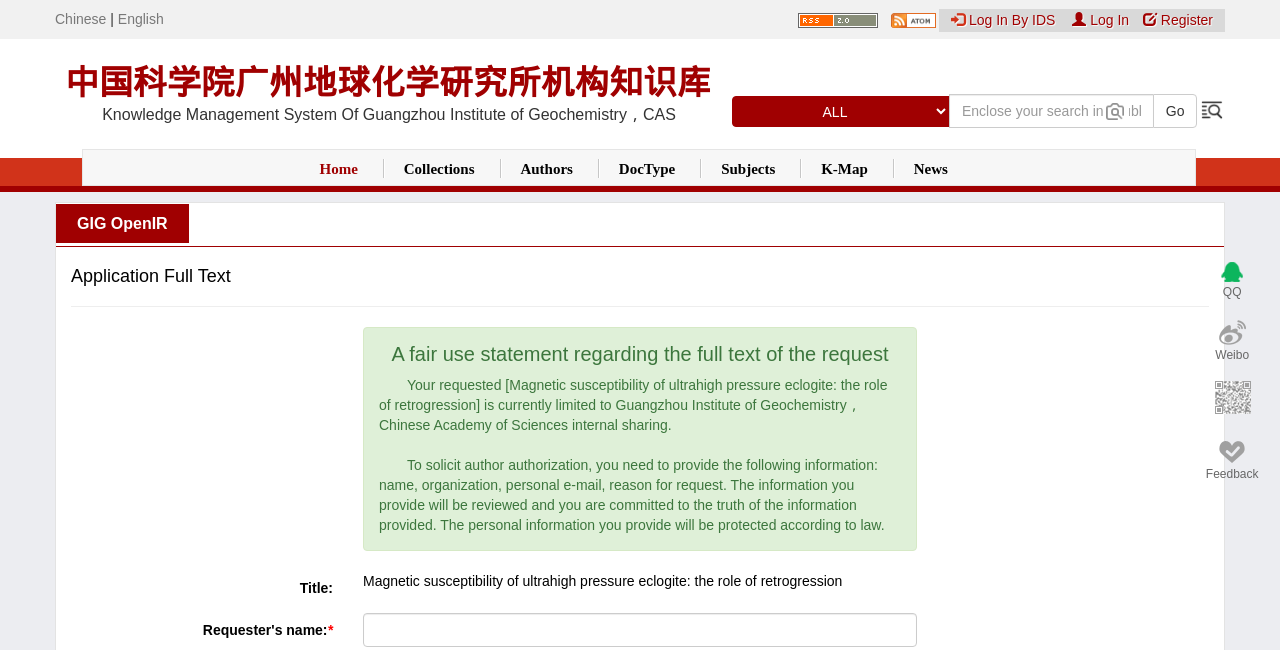Give a succinct answer to this question in a single word or phrase: 
What is the language of the webpage?

Chinese and English